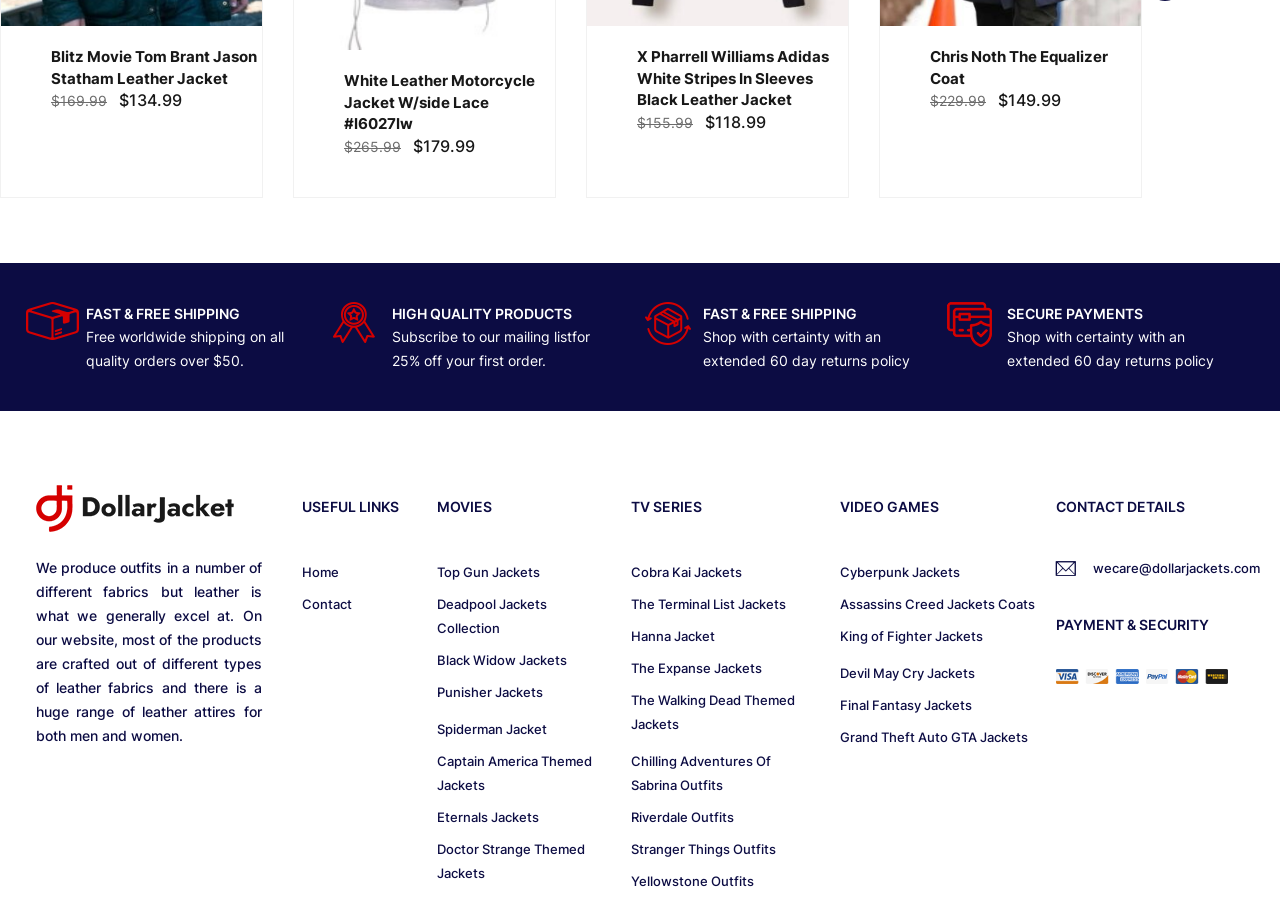Please find the bounding box coordinates of the element's region to be clicked to carry out this instruction: "Click on the 'Home' link".

[0.236, 0.603, 0.326, 0.638]